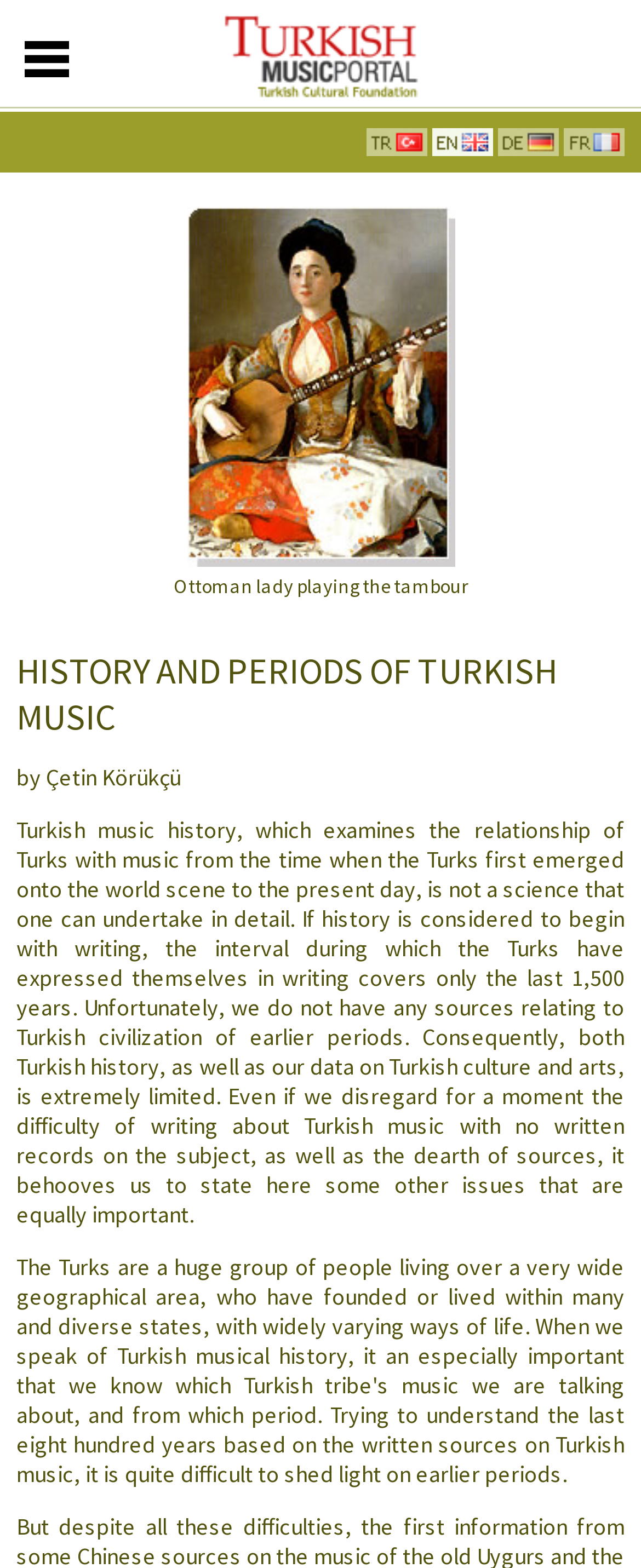Please respond in a single word or phrase: 
Who wrote the text about Turkish music history?

Çetin Körükçü